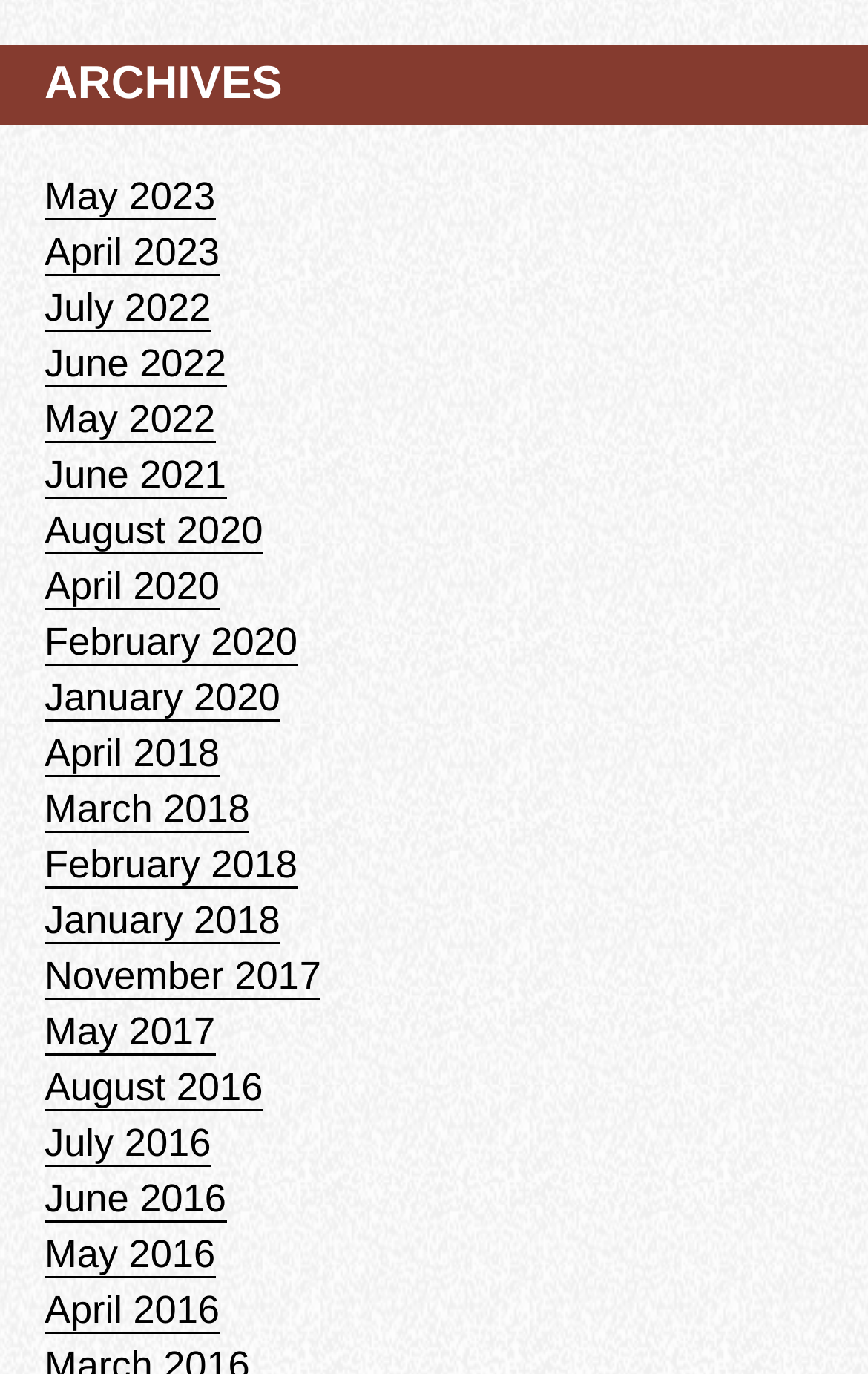Pinpoint the bounding box coordinates of the clickable area needed to execute the instruction: "view archives for May 2023". The coordinates should be specified as four float numbers between 0 and 1, i.e., [left, top, right, bottom].

[0.051, 0.126, 0.248, 0.16]